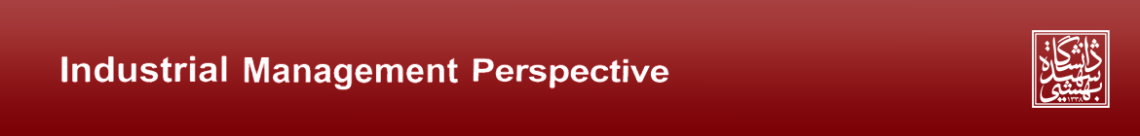Using the elements shown in the image, answer the question comprehensively: Where is the logo located?

According to the caption, the logo is situated in the top right corner of the image, suggesting an affiliation or branding related to the publication.